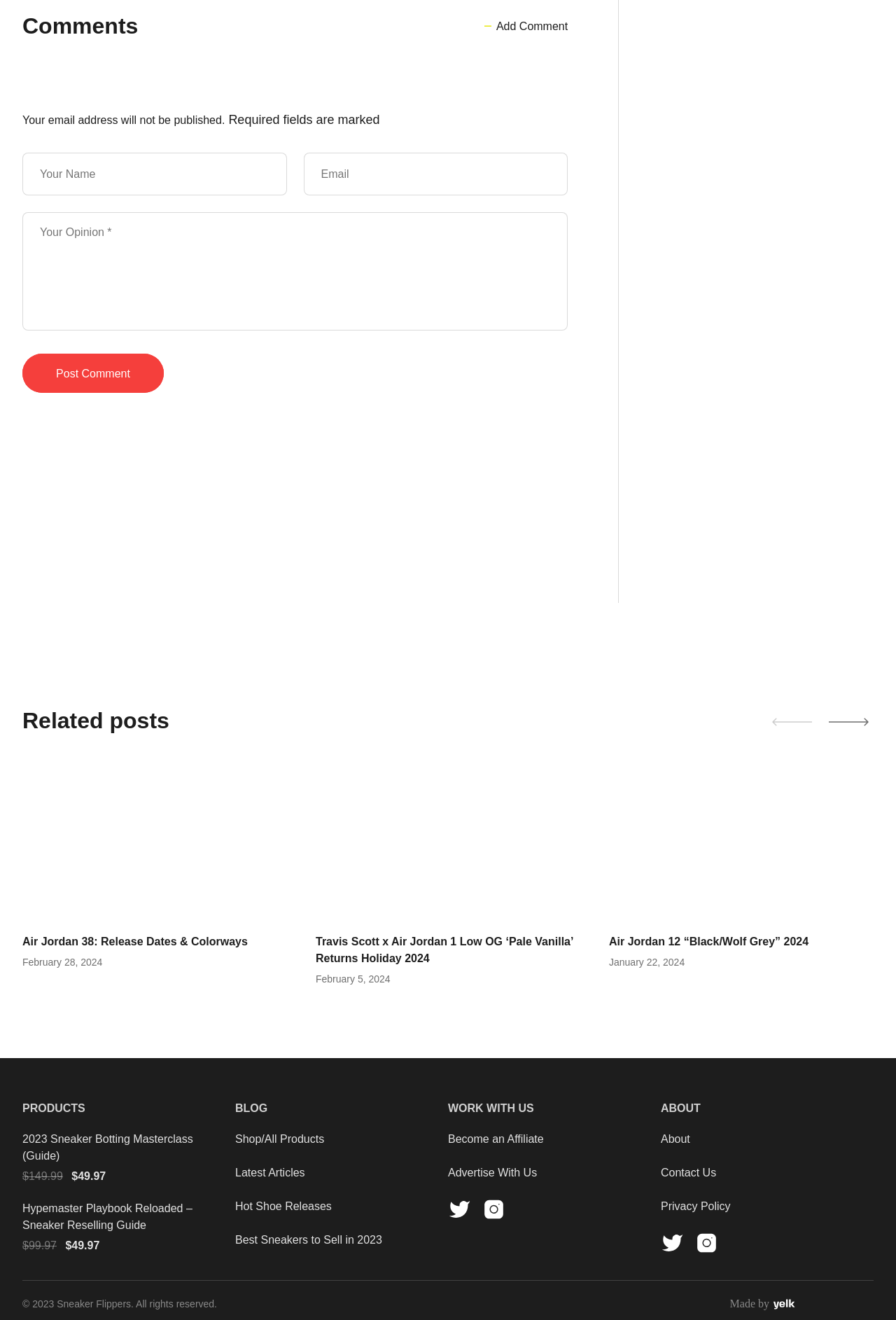How many comment fields are there?
Answer with a single word or phrase, using the screenshot for reference.

3